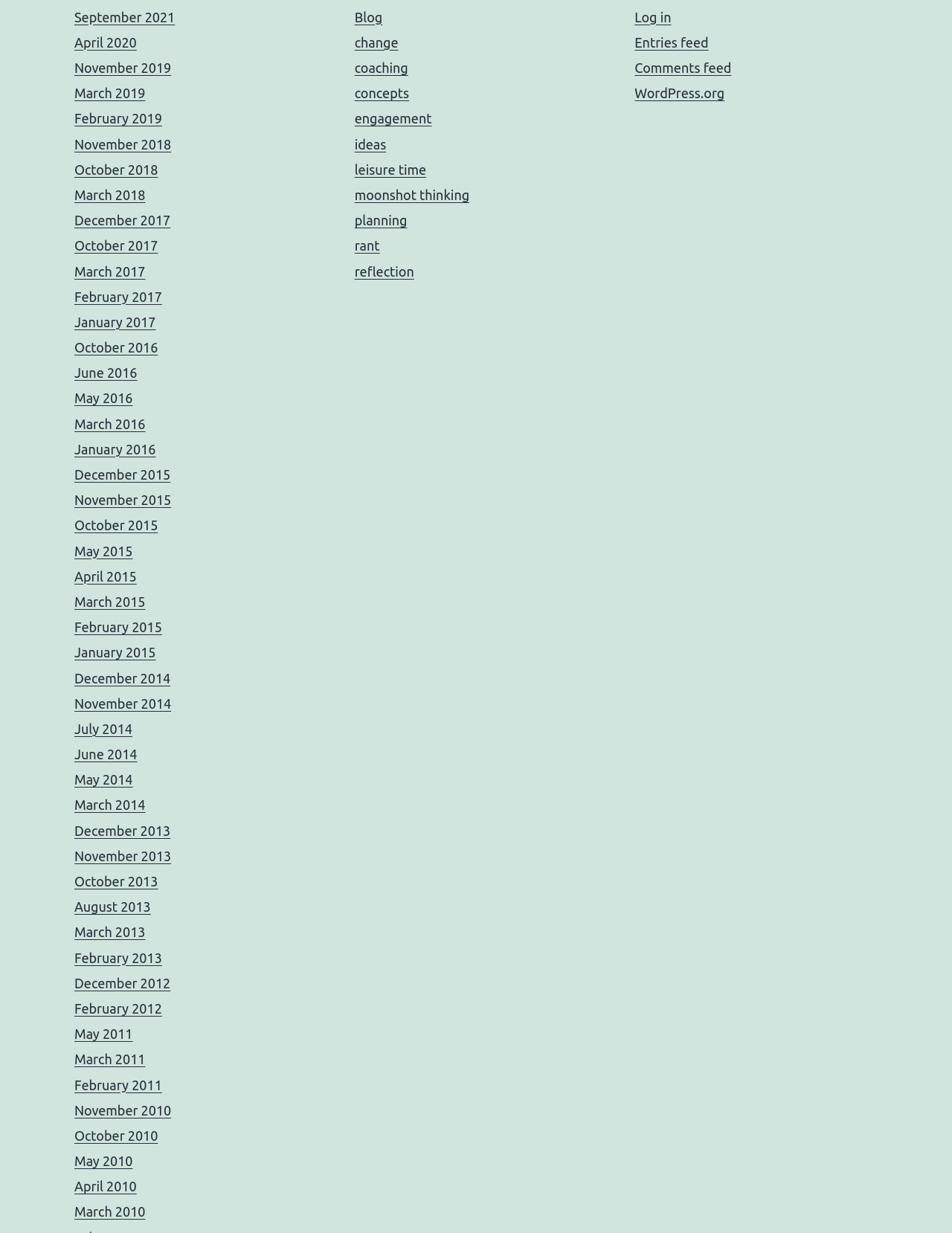Please identify the bounding box coordinates of where to click in order to follow the instruction: "Browse blog posts".

[0.372, 0.008, 0.402, 0.02]